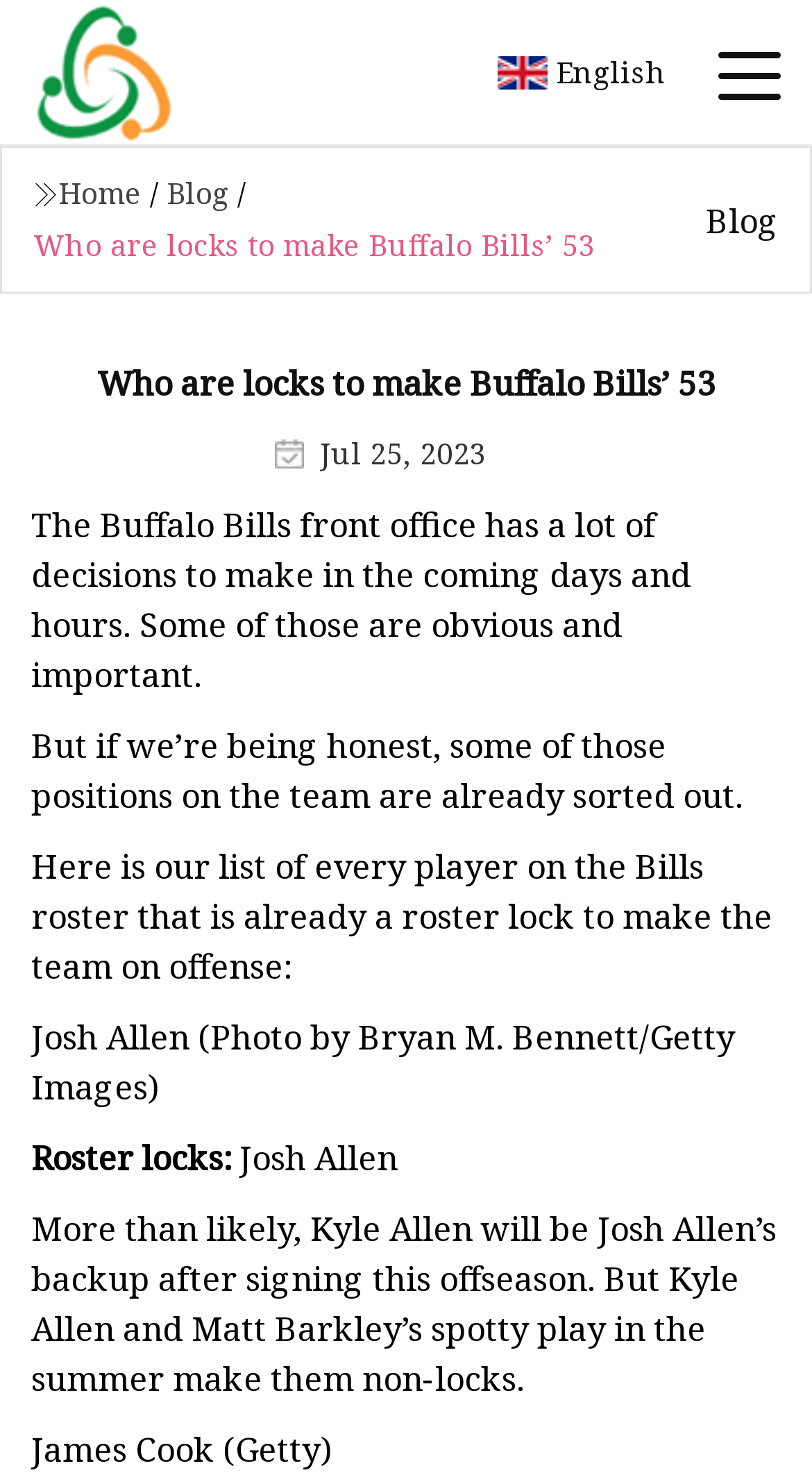Specify the bounding box coordinates (top-left x, top-left y, bottom-right x, bottom-right y) of the UI element in the screenshot that matches this description: alt="Logo Arkétype blanc"

None